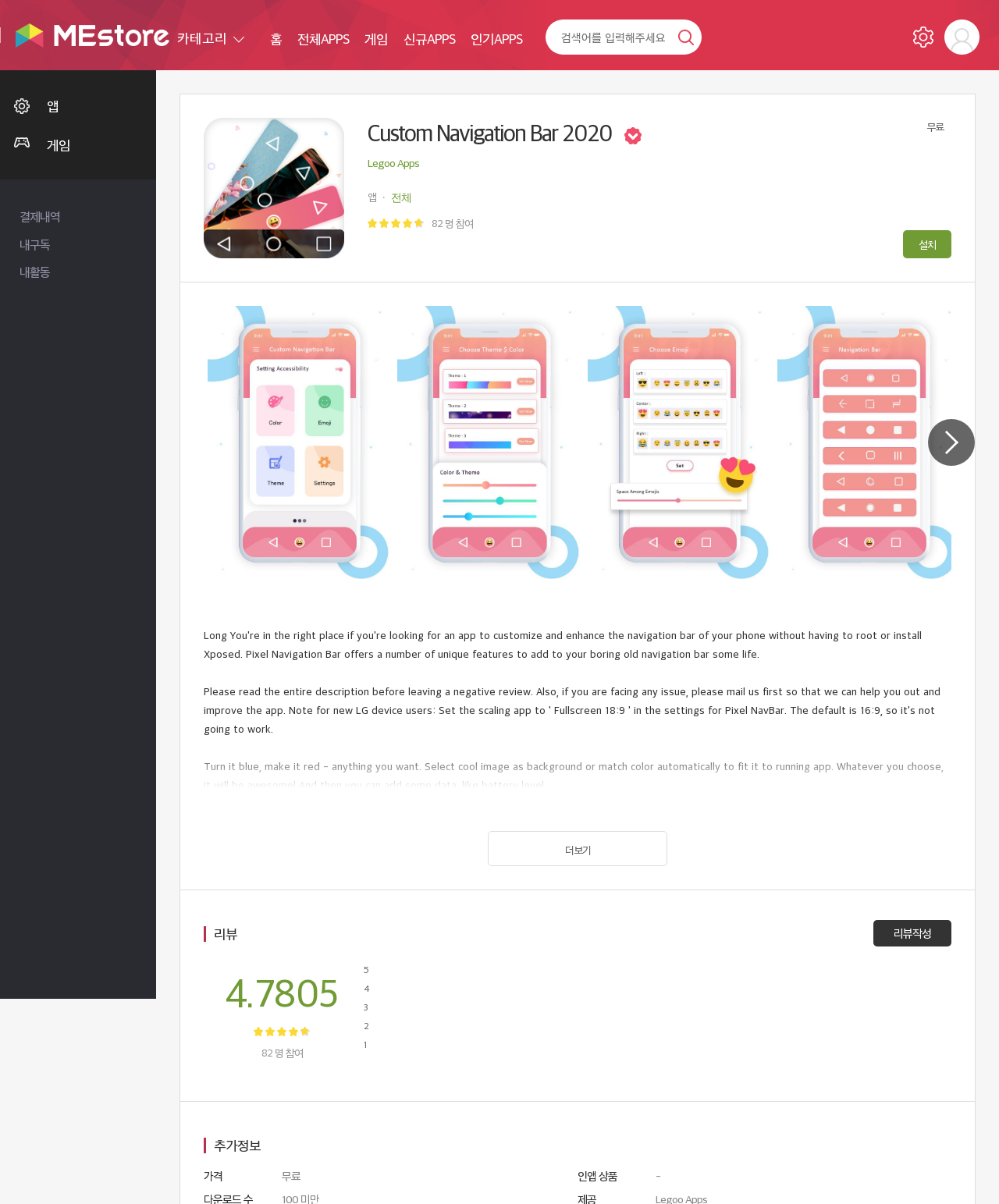Using the description: "parent_node: 검색 name="word" placeholder="검색어를 입력해주세요"", determine the UI element's bounding box coordinates. Ensure the coordinates are in the format of four float numbers between 0 and 1, i.e., [left, top, right, bottom].

[0.546, 0.016, 0.679, 0.045]